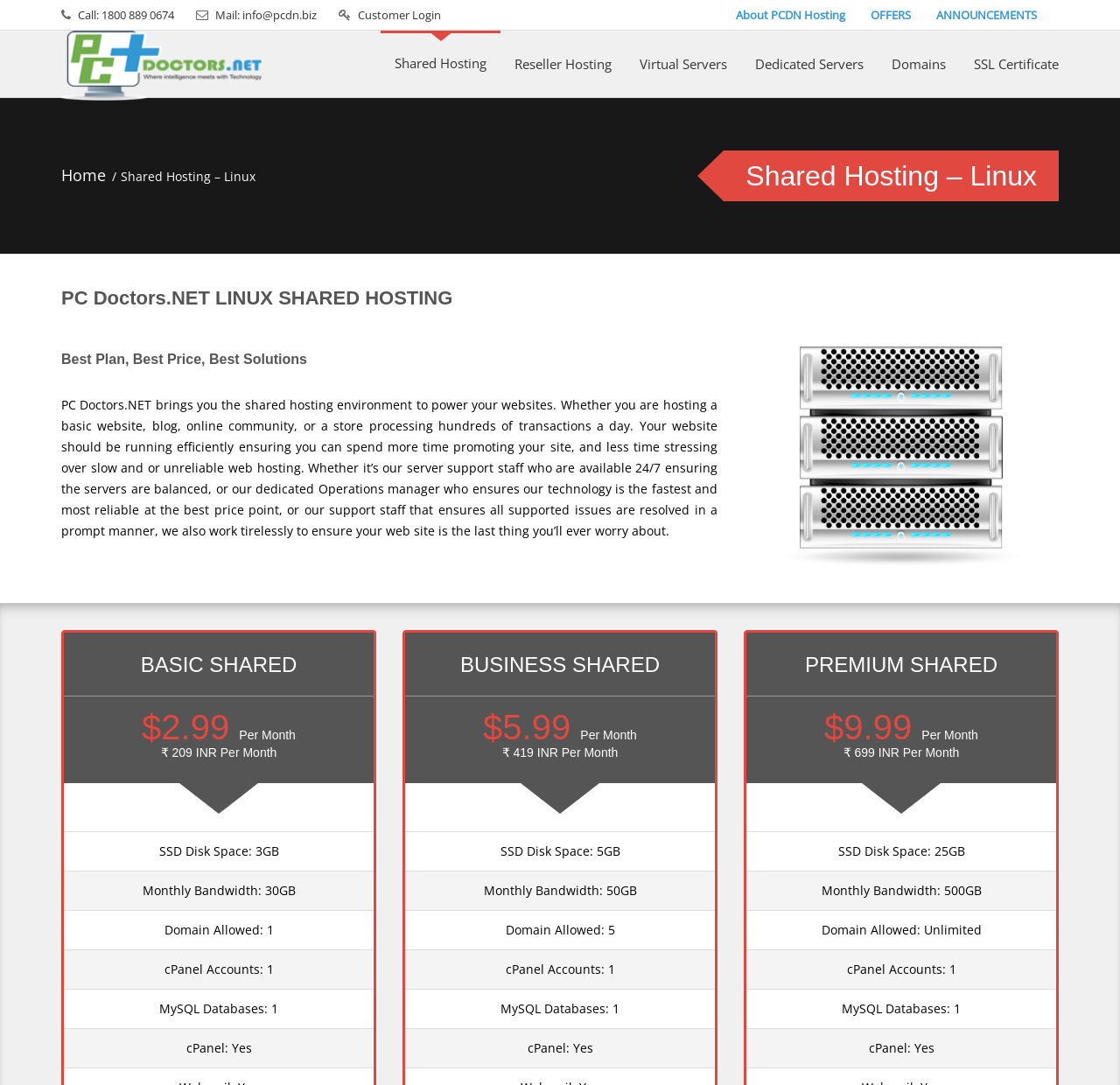Respond with a single word or short phrase to the following question: 
What is the phone number to call?

1800 889 0674